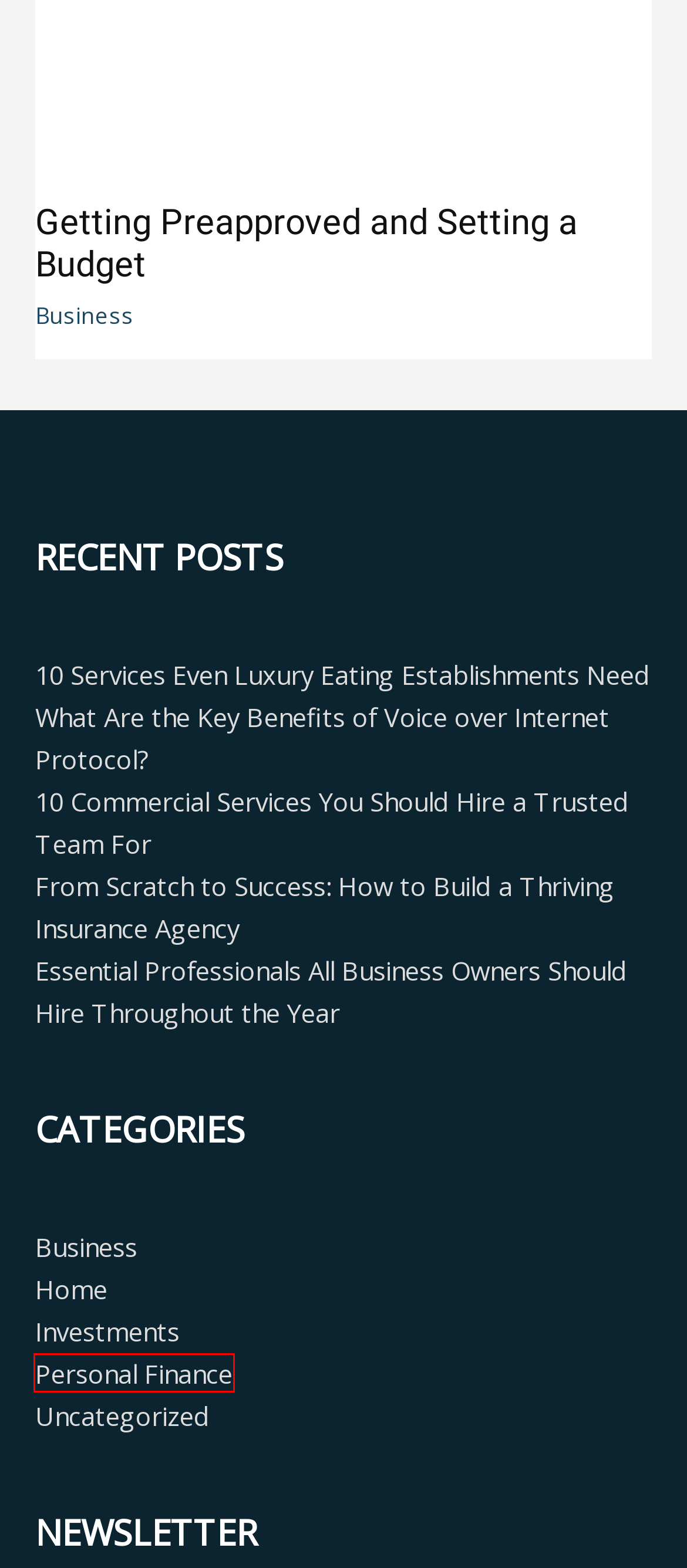A screenshot of a webpage is given with a red bounding box around a UI element. Choose the description that best matches the new webpage shown after clicking the element within the red bounding box. Here are the candidates:
A. What Are the Key Benefits of Voice over Internet Protocol? - Dayooper
B. Uncategorized Archives - Dayooper
C. 4 Effective Marketing Strategies for Restaurants in Salt Lake City | Dayooper
D. From Scratch to Success: How to Build a Thriving Insurance Agency - Dayooper
E. Essential Professionals All Business Owners Should Hire Throughout the Year - Dayooper
F. Personal Finance Archives - Dayooper
G. 10 Commercial Services You Should Hire a Trusted Team For - Dayooper
H. 10 Services Even Luxury Eating Establishments Need - Dayooper

F